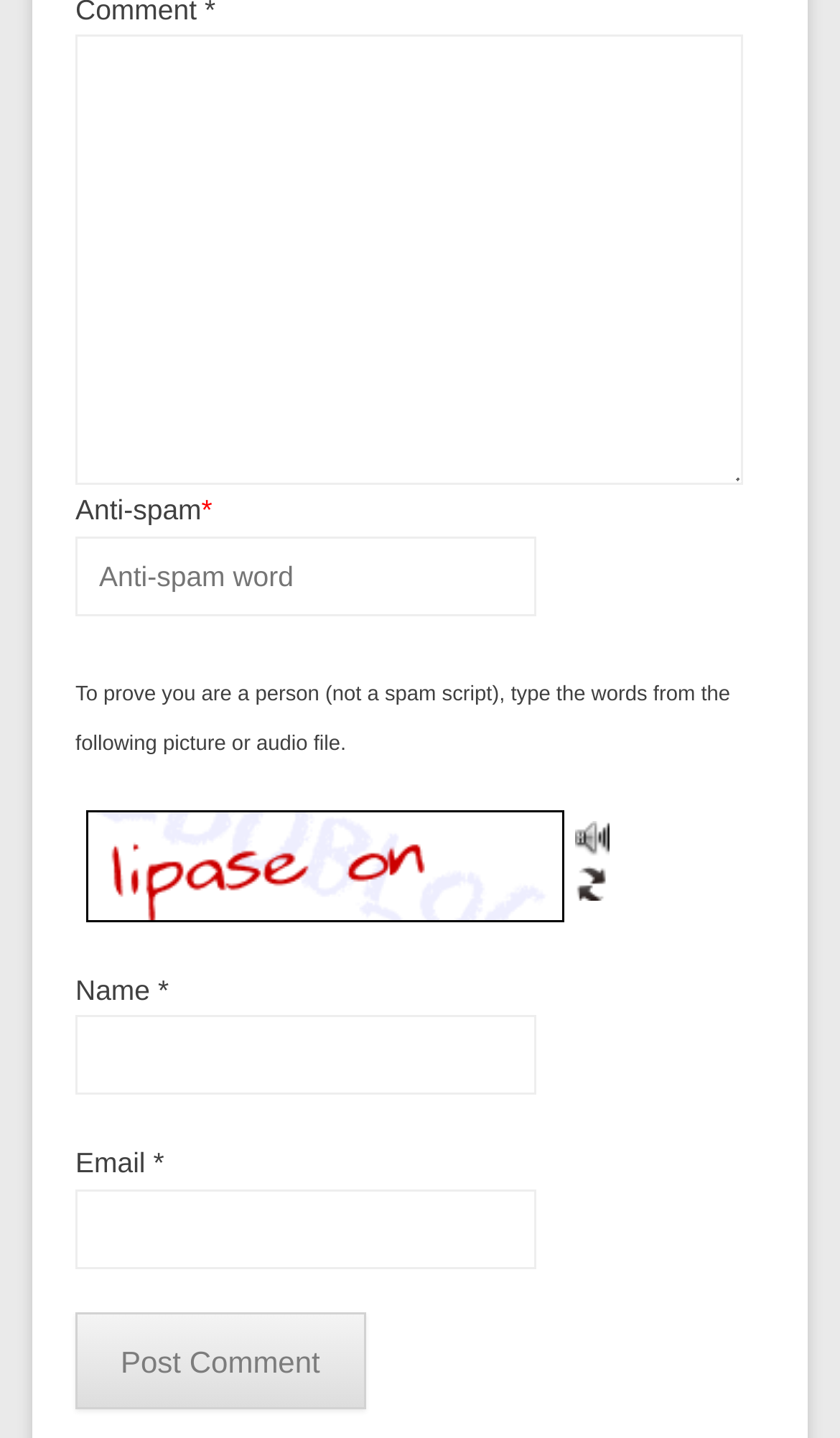What is the label of the first text box?
Relying on the image, give a concise answer in one word or a brief phrase.

Comment